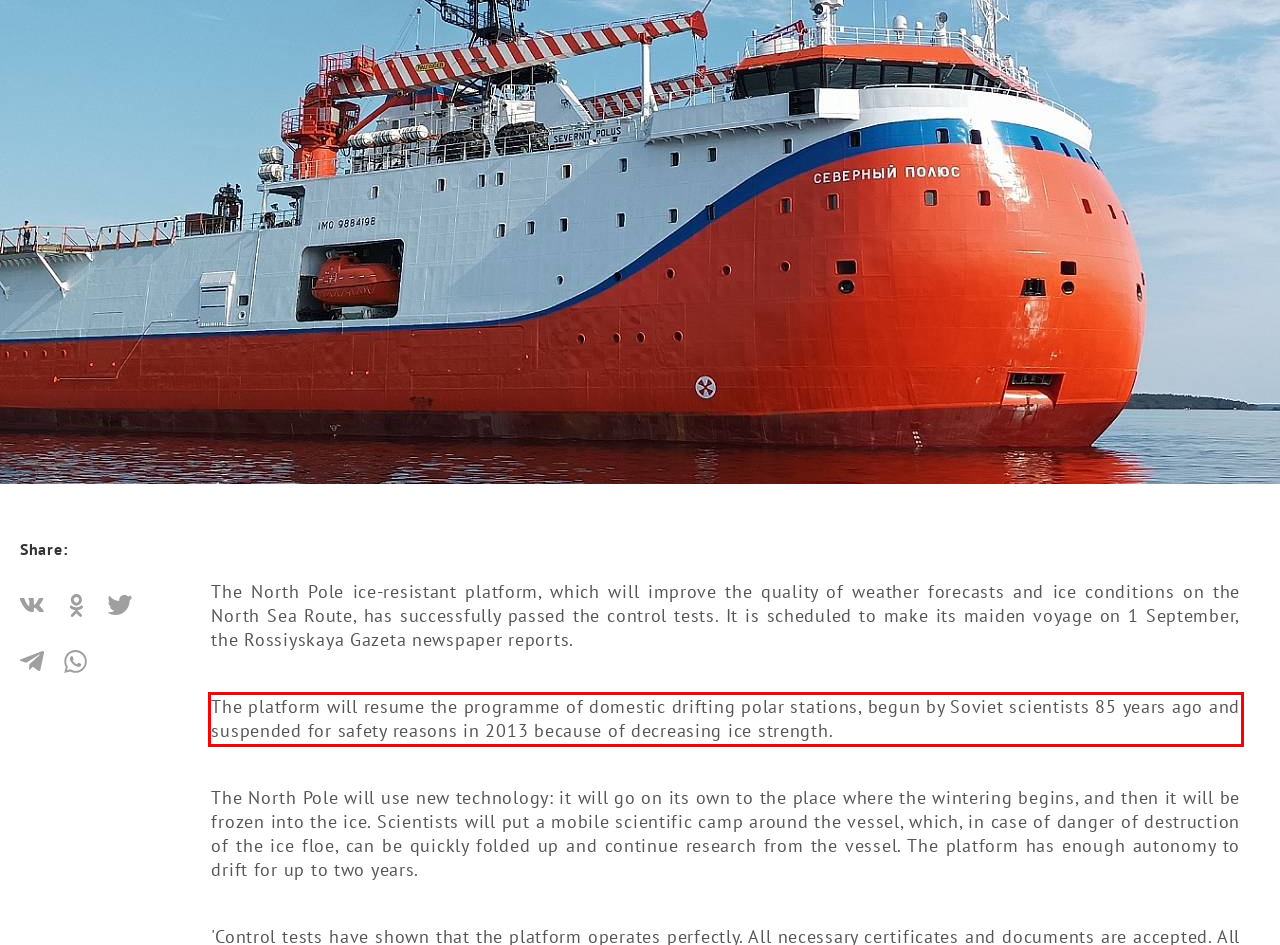Your task is to recognize and extract the text content from the UI element enclosed in the red bounding box on the webpage screenshot.

The platform will resume the programme of domestic drifting polar stations, begun by Soviet scientists 85 years ago and suspended for safety reasons in 2013 because of decreasing ice strength.